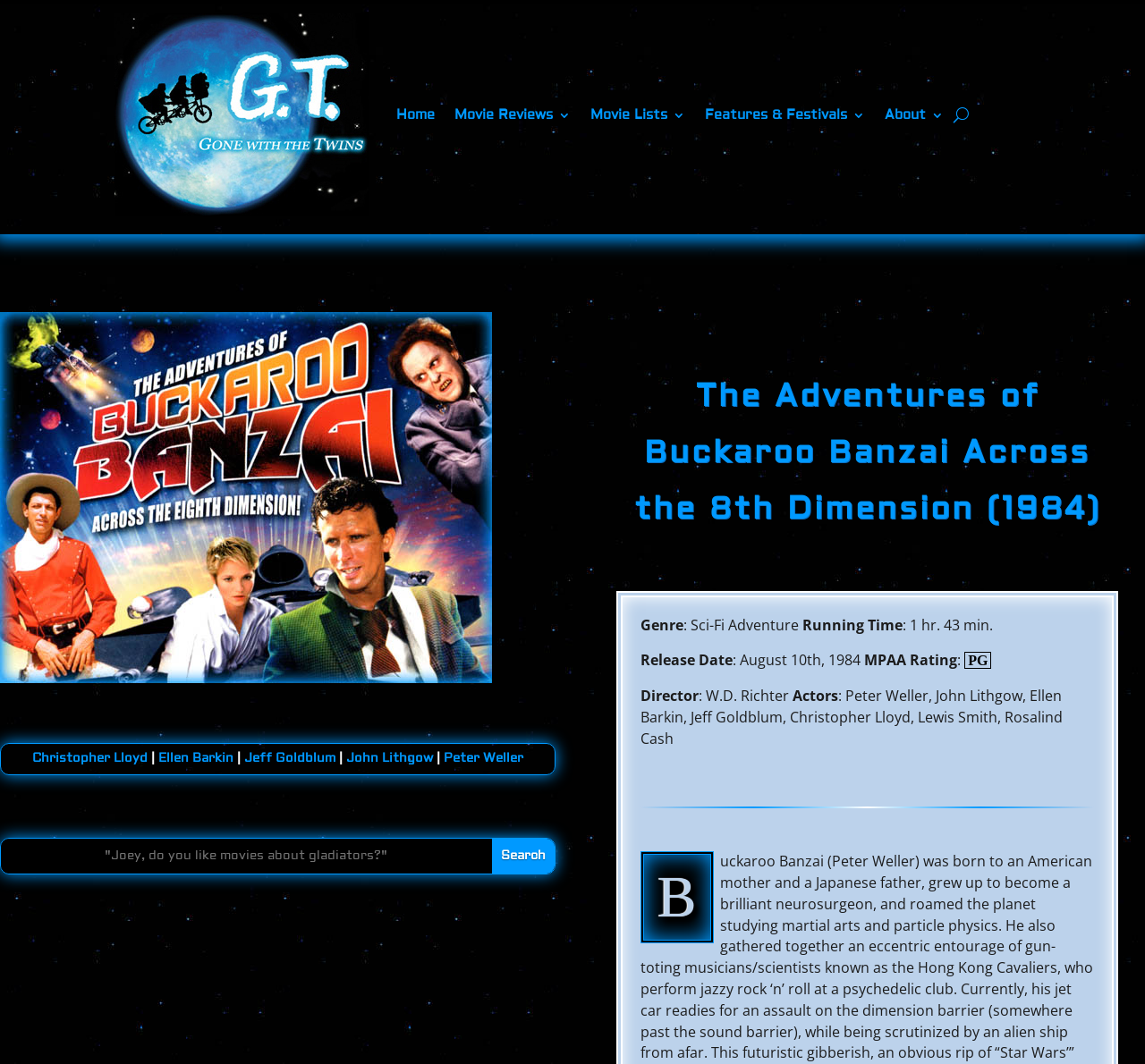Please look at the image and answer the question with a detailed explanation: Who is the director of the movie?

I found the director of the movie by looking at the text next to the 'Director' label, which is ': W.D. Richter'.